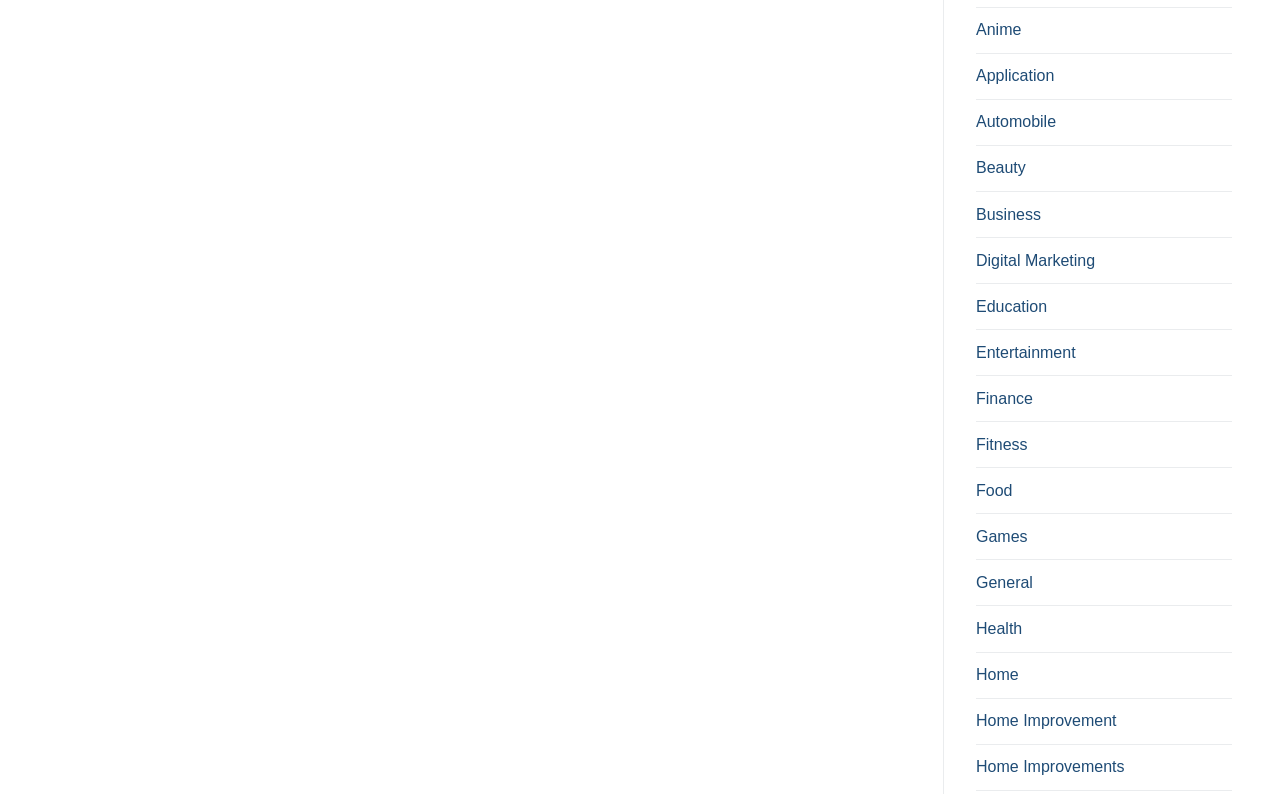Based on the image, please elaborate on the answer to the following question:
Are there any duplicate categories?

I noticed that there are two link elements with the OCR text 'Home Improvements', which suggests that there are duplicate categories listed on the webpage.